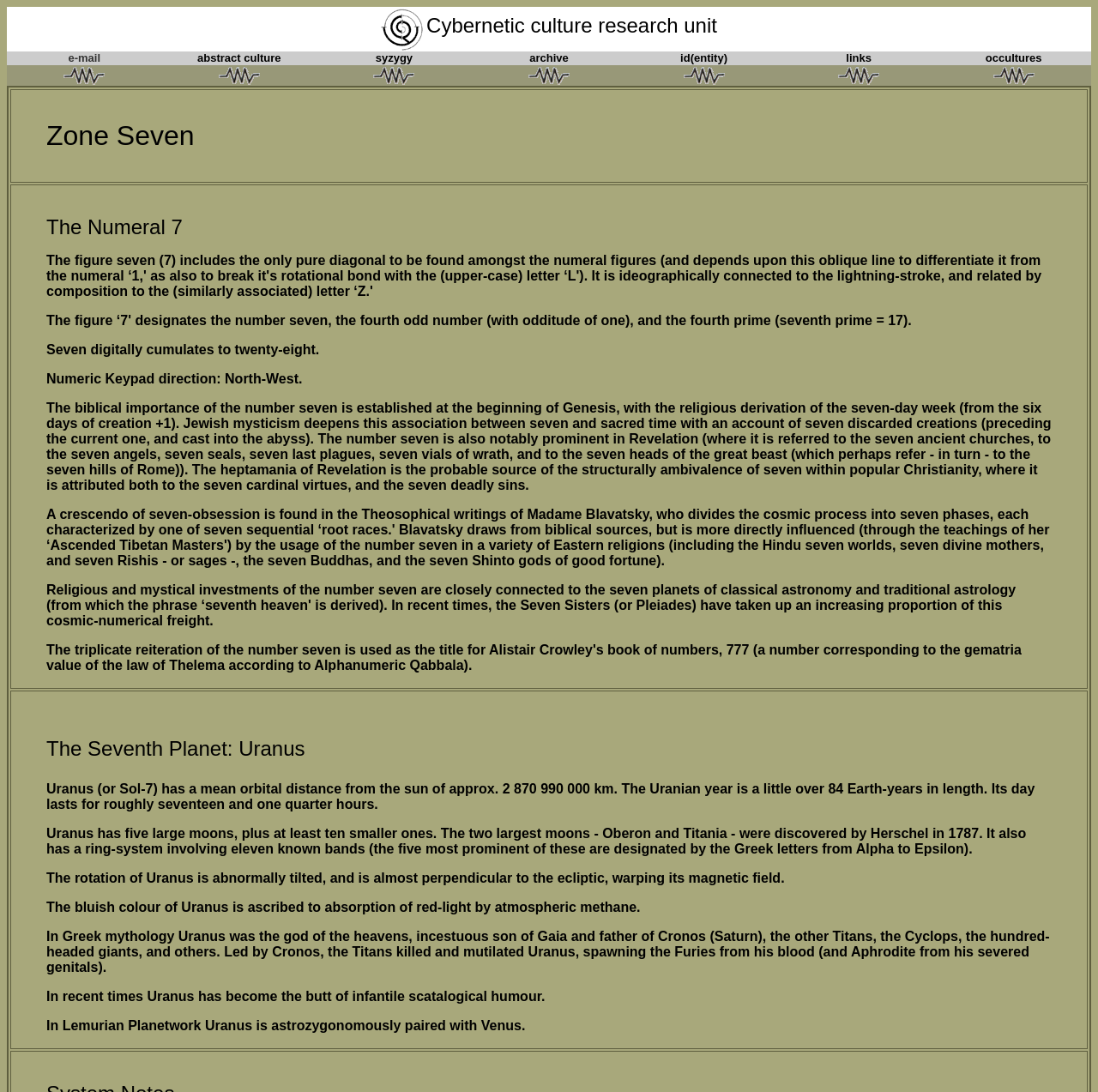What is the reason for Uranus' bluish color?
Answer the question with a single word or phrase derived from the image.

Absorption of red-light by atmospheric methane